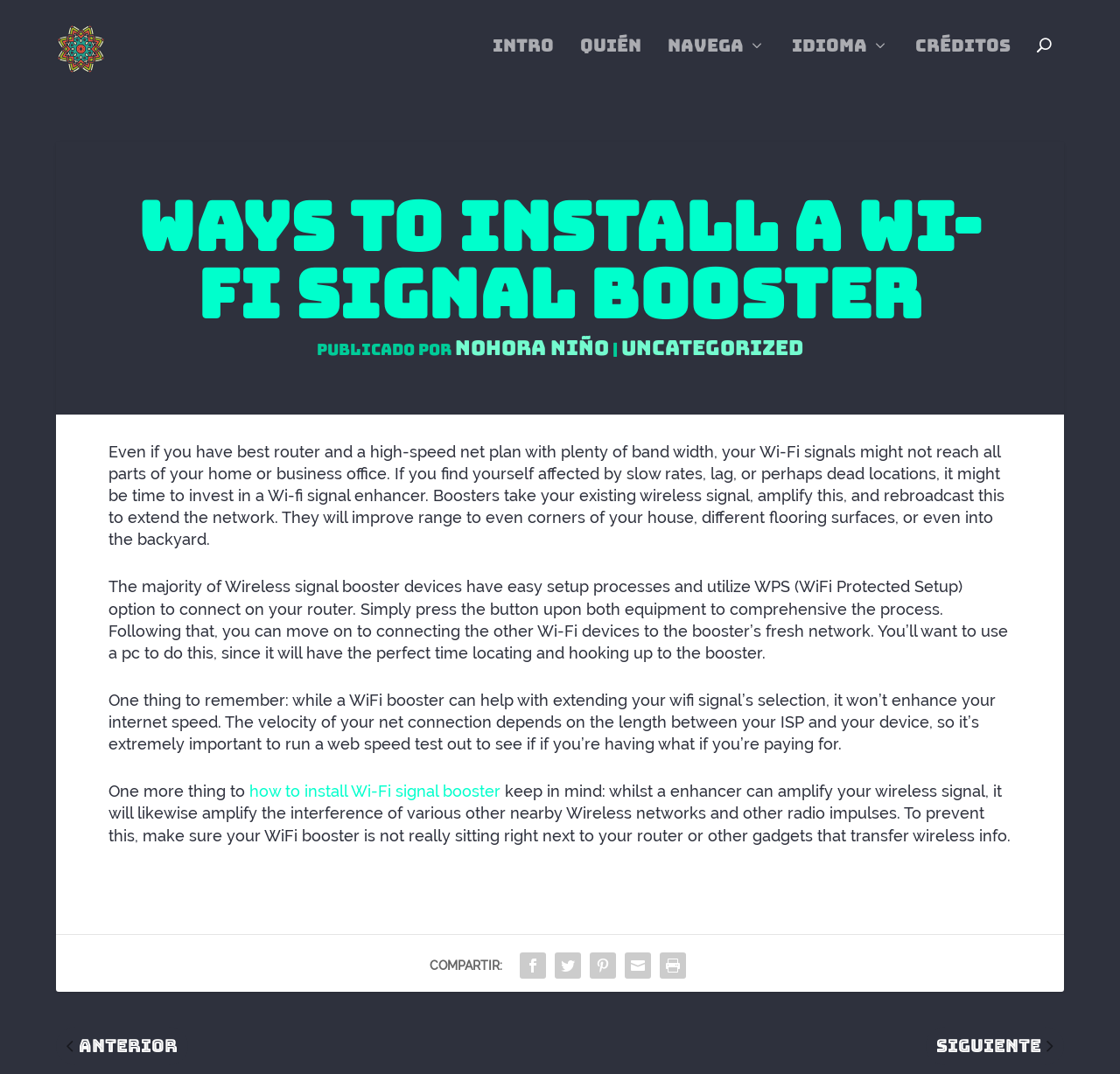Determine the bounding box coordinates of the UI element that matches the following description: "Contact Us". The coordinates should be four float numbers between 0 and 1 in the format [left, top, right, bottom].

None